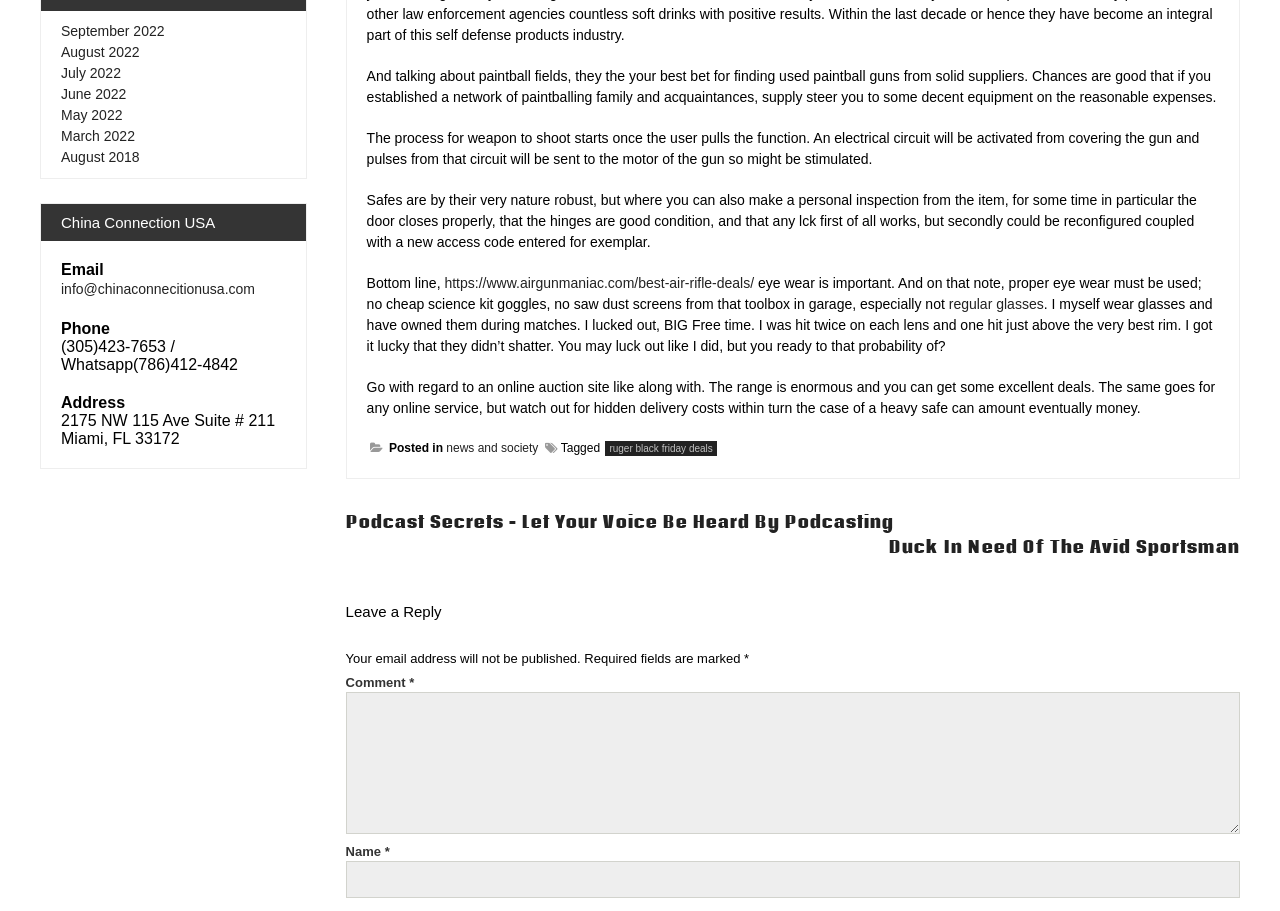Where can you find used paintball guns from solid suppliers?
Carefully examine the image and provide a detailed answer to the question.

The webpage suggests that paintball fields are the best bet for finding used paintball guns from solid suppliers. It's likely that if you establish a network of paintballing family and acquaintances, they can steer you to some decent equipment at reasonable expenses.